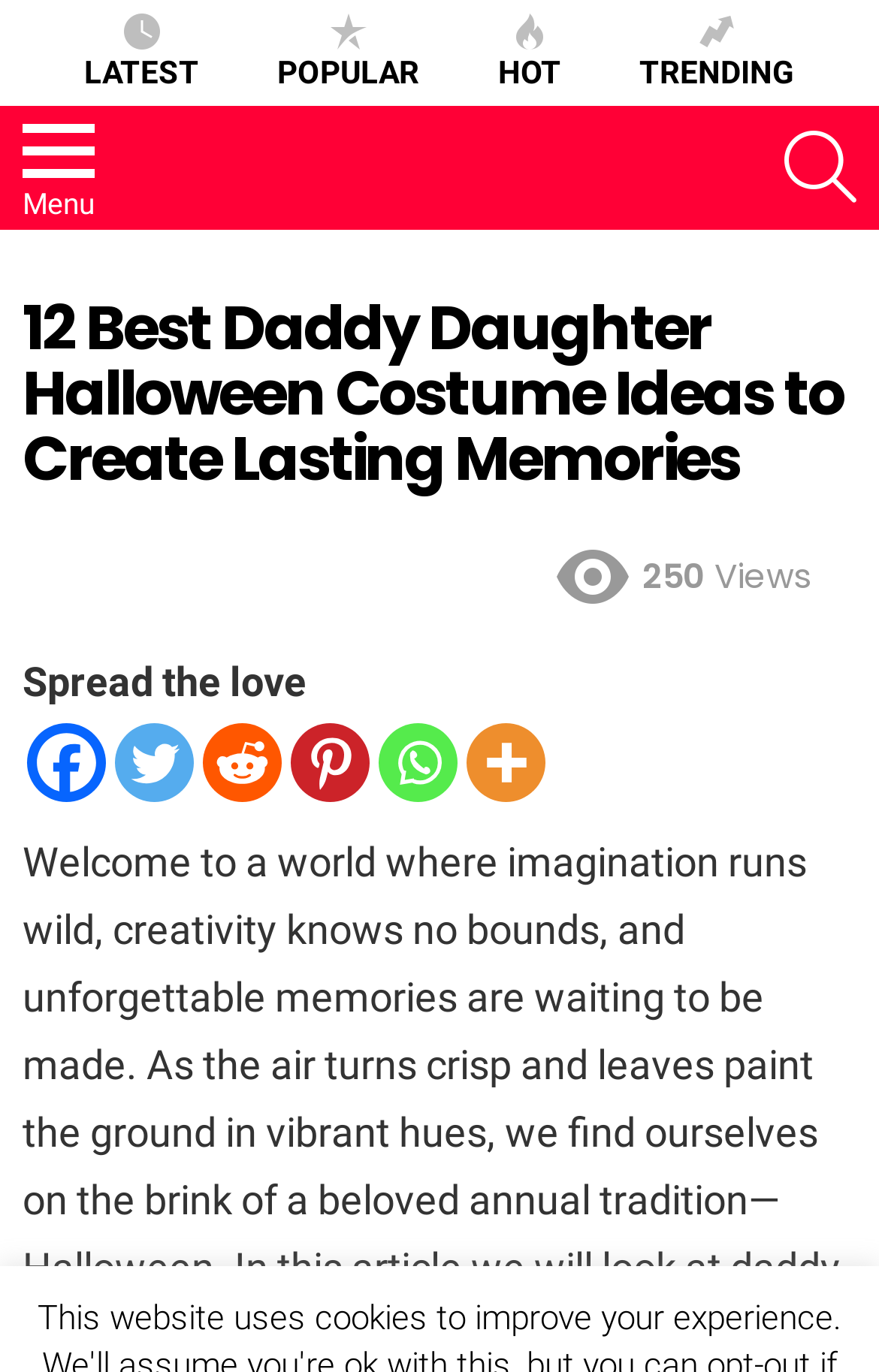Identify the bounding box coordinates for the region to click in order to carry out this instruction: "view bug reports". Provide the coordinates using four float numbers between 0 and 1, formatted as [left, top, right, bottom].

None